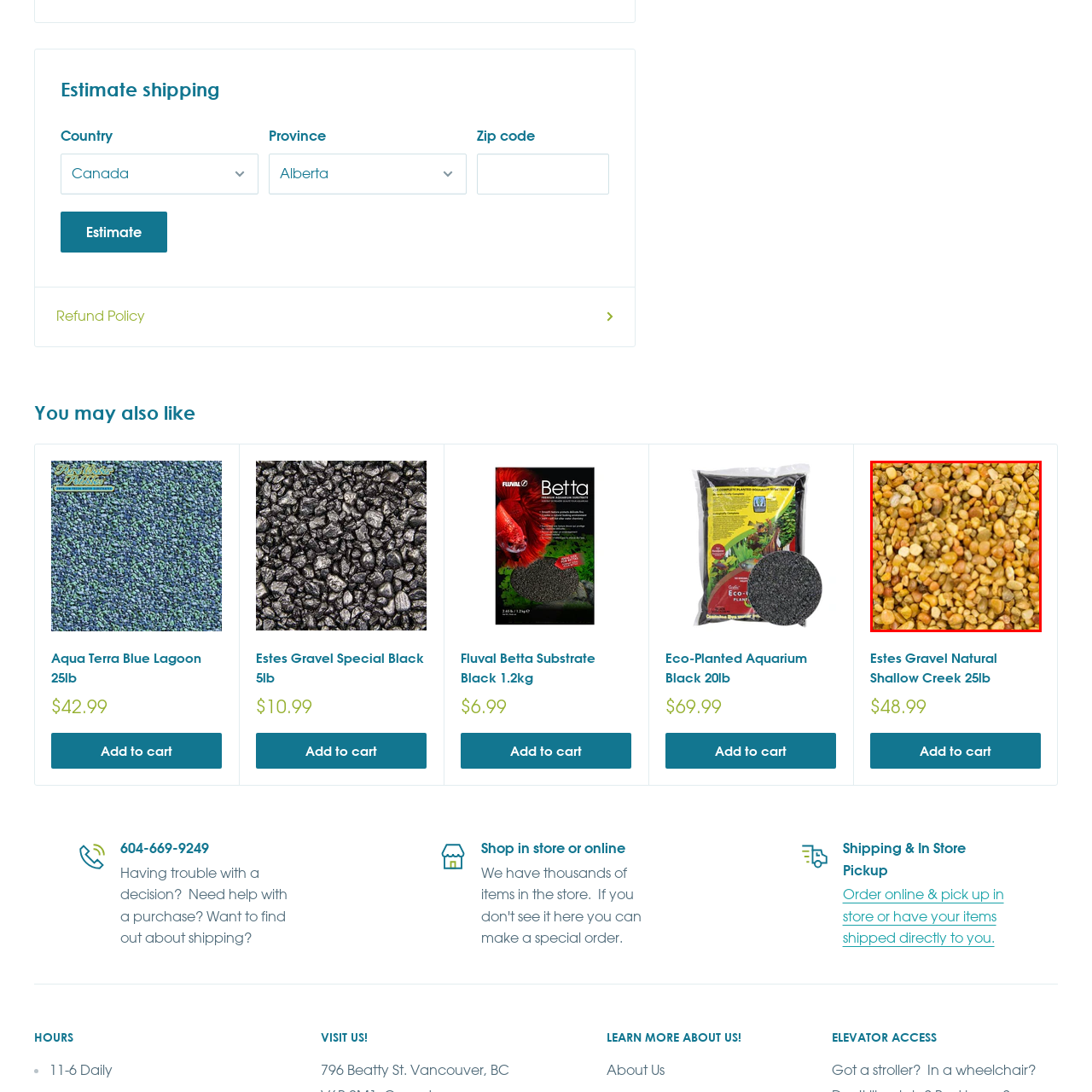Look closely at the image surrounded by the red box, What colors are the gravel stones primarily in? Give your answer as a single word or phrase.

Yellow, orange, and brown